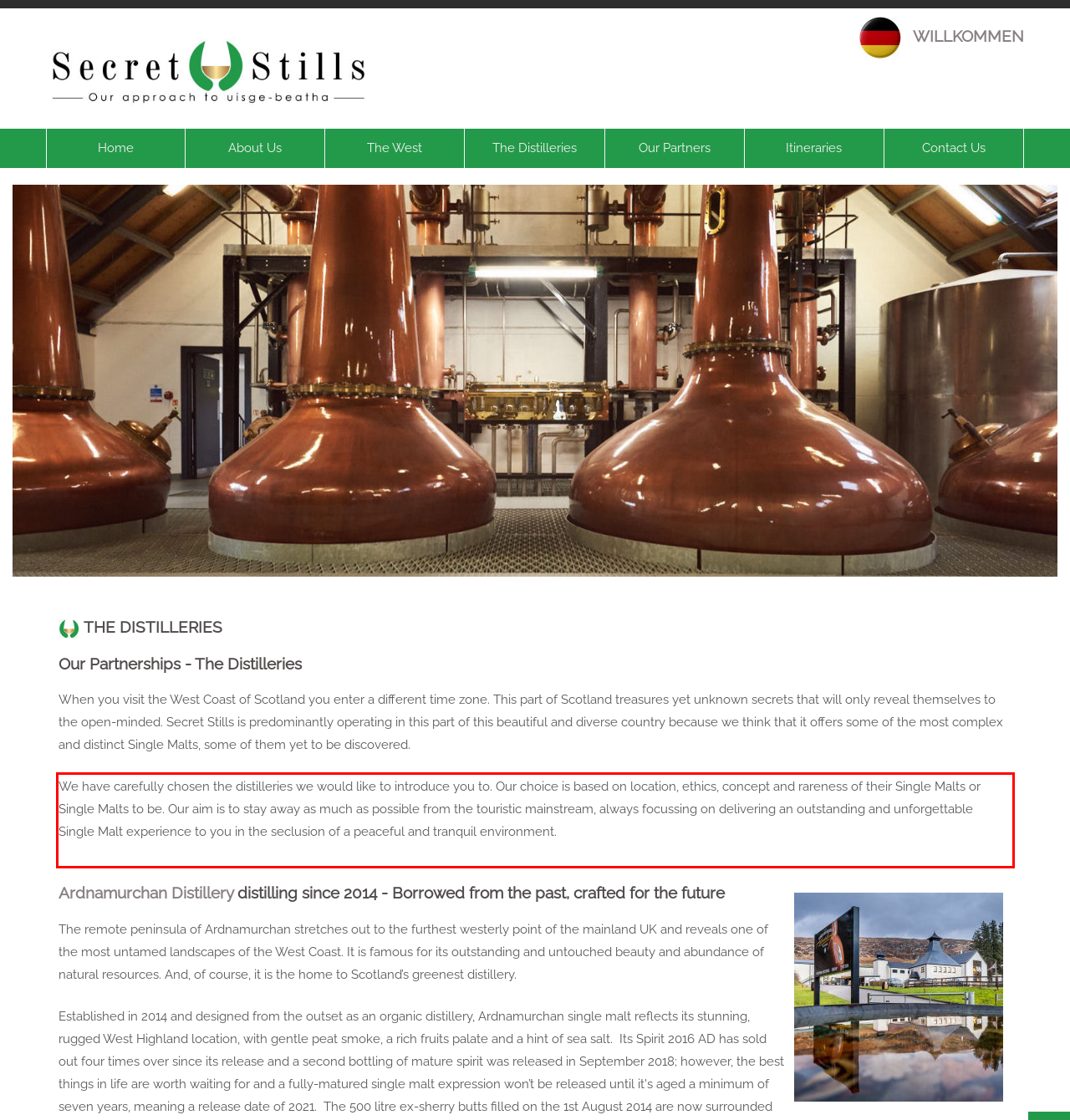Given a screenshot of a webpage, identify the red bounding box and perform OCR to recognize the text within that box.

We have carefully chosen the distilleries we would like to introduce you to. Our choice is based on location, ethics, concept and rareness of their Single Malts or Single Malts to be. Our aim is to stay away as much as possible from the touristic mainstream, always focussing on delivering an outstanding and unforgettable Single Malt experience to you in the seclusion of a peaceful and tranquil environment.